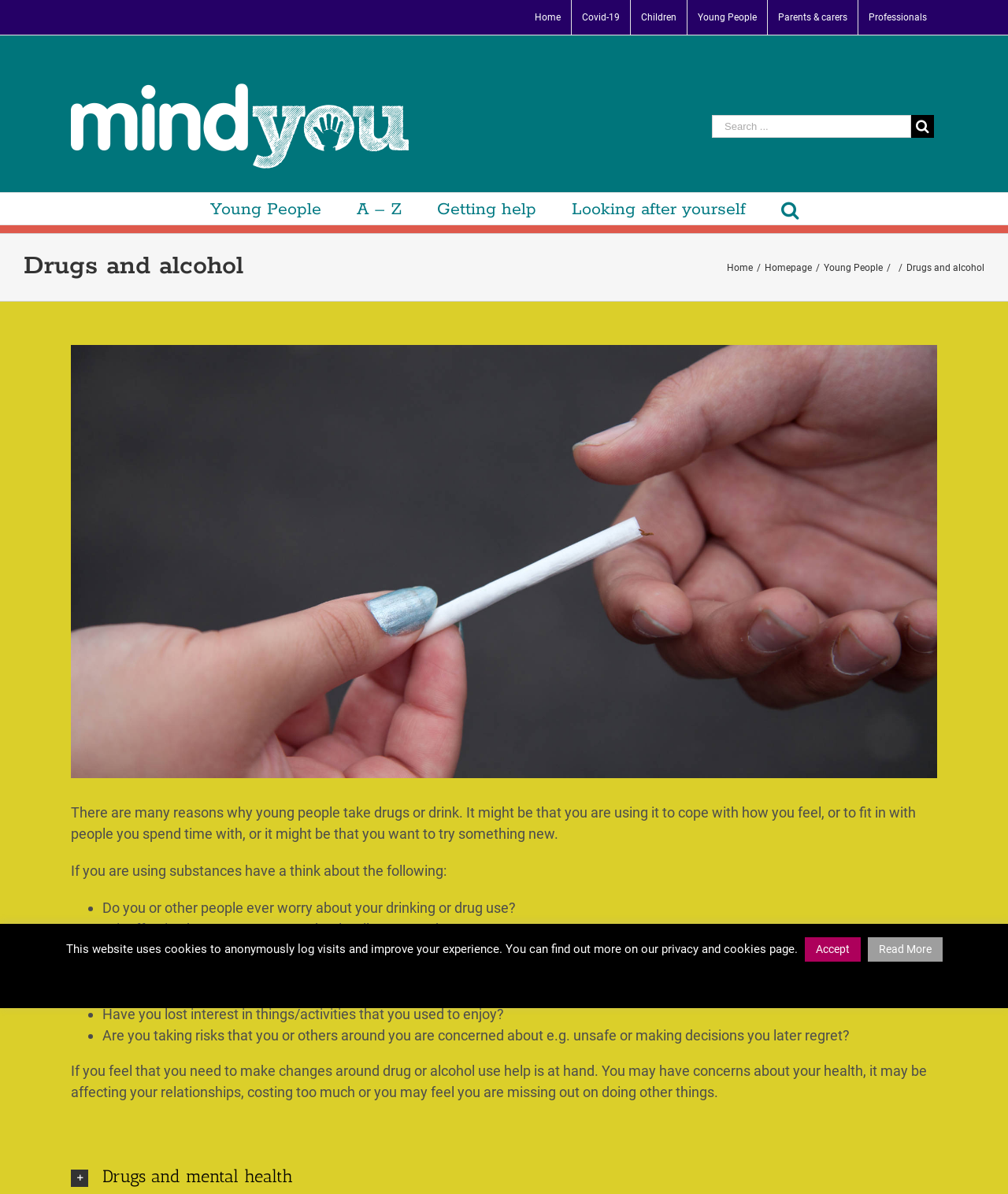What are the potential consequences of drug or alcohol use?
Using the image as a reference, answer with just one word or a short phrase.

Affecting school, relationships, mood